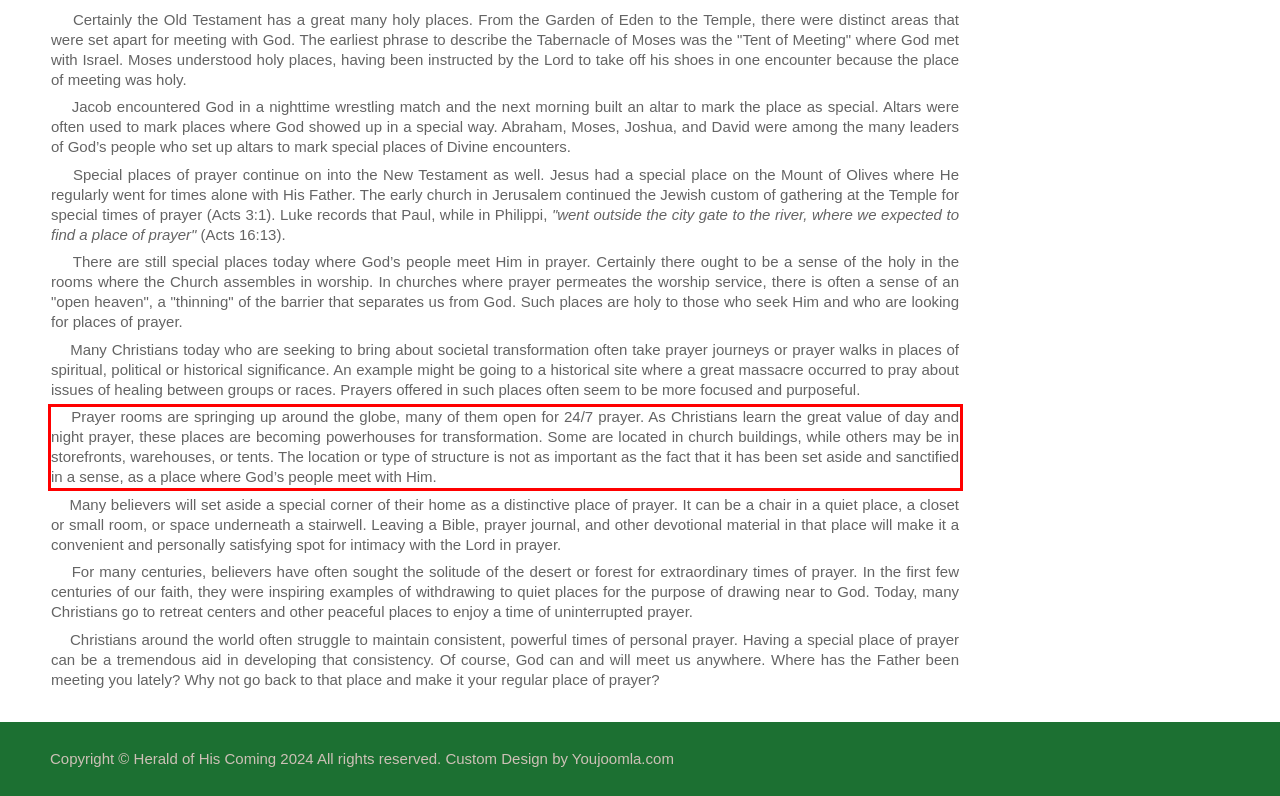Examine the webpage screenshot and use OCR to obtain the text inside the red bounding box.

Prayer rooms are springing up around the globe, many of them open for 24/7 prayer. As Christians learn the great value of day and night prayer, these places are becoming powerhouses for transformation. Some are located in church buildings, while others may be in storefronts, warehouses, or tents. The location or type of structure is not as important as the fact that it has been set aside and sanctified in a sense, as a place where God’s people meet with Him.